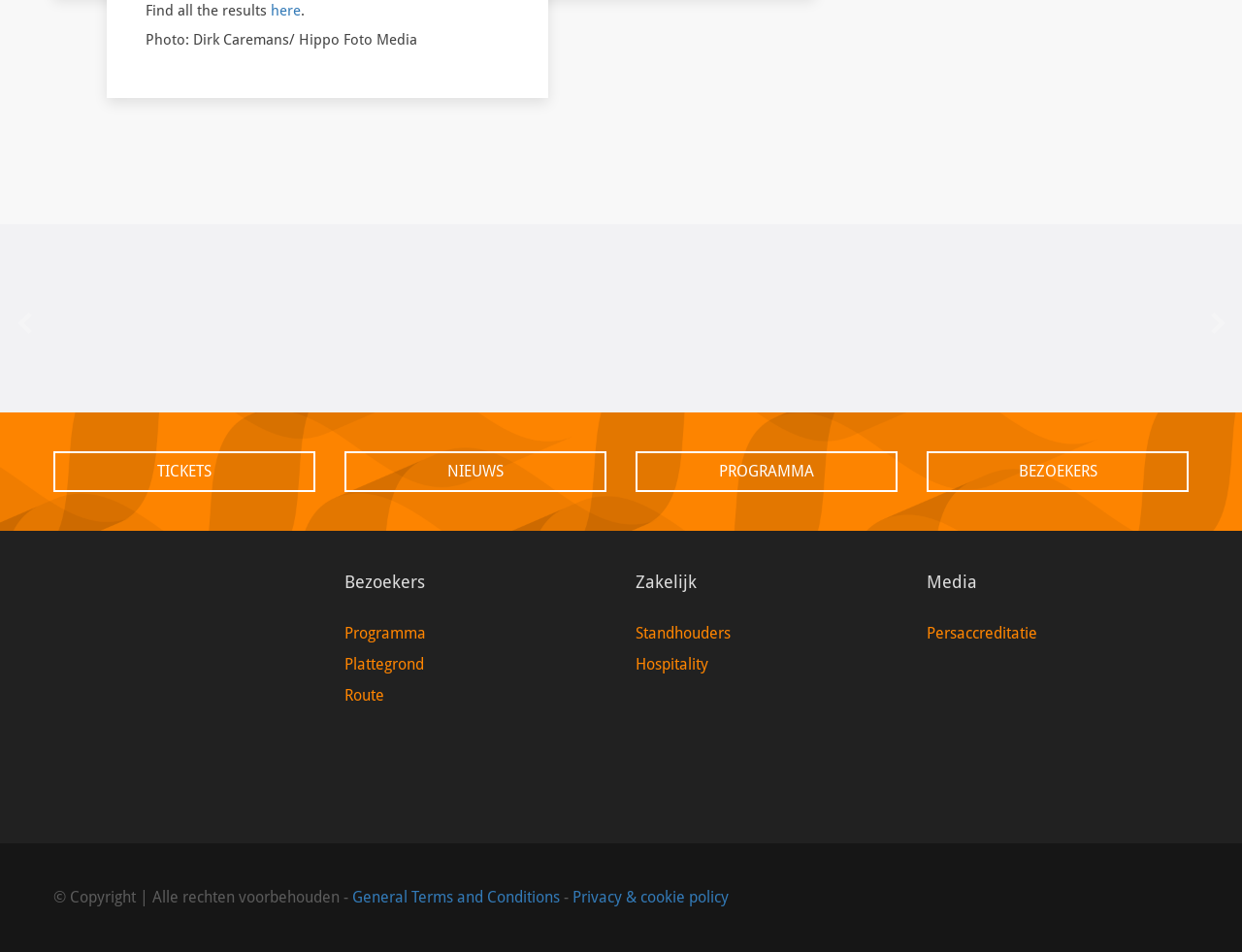Provide the bounding box coordinates in the format (top-left x, top-left y, bottom-right x, bottom-right y). All values are floating point numbers between 0 and 1. Determine the bounding box coordinate of the UI element described as: Customize

None